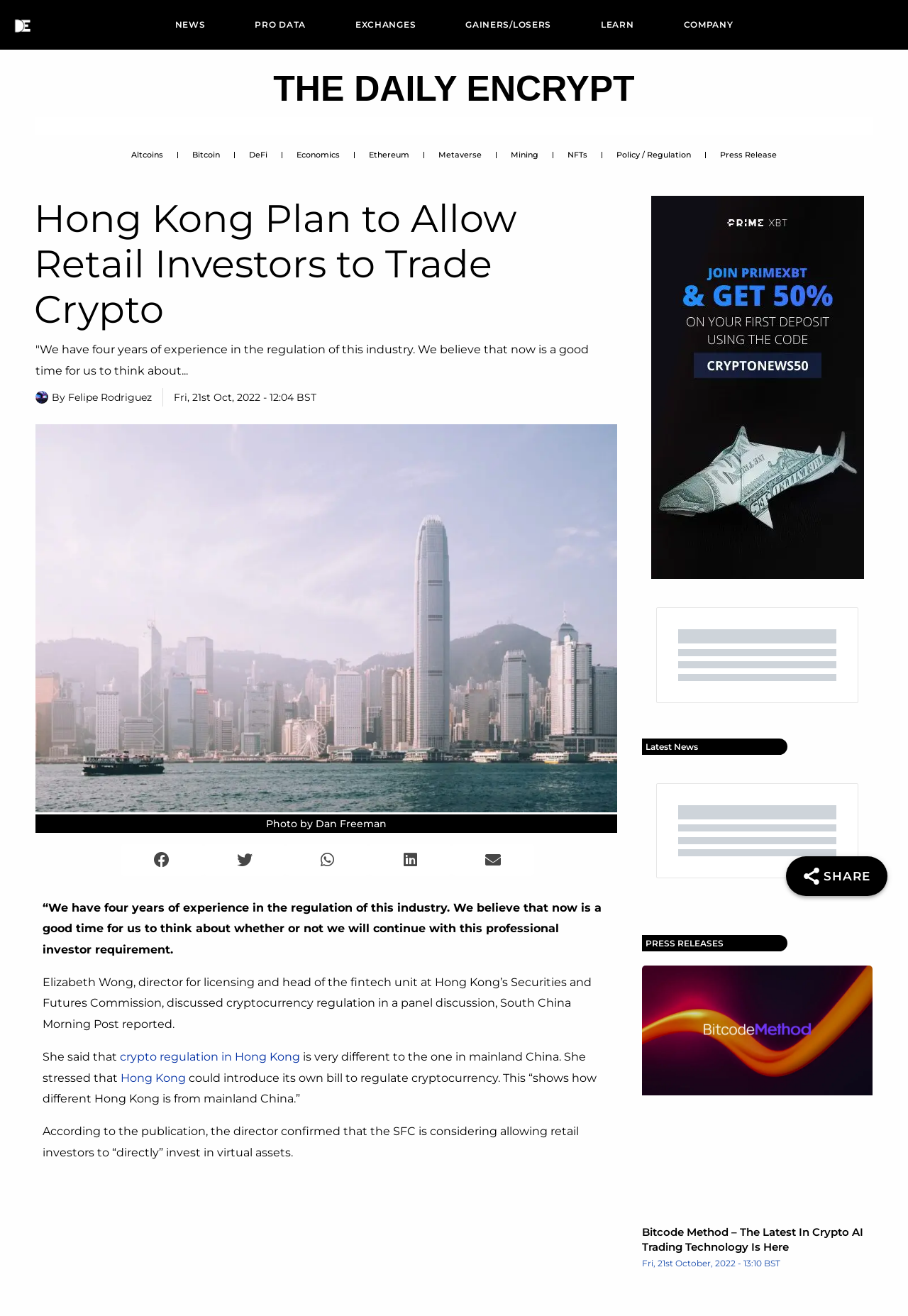Provide the bounding box coordinates of the HTML element described by the text: "aria-label="Share on facebook"".

[0.133, 0.641, 0.224, 0.666]